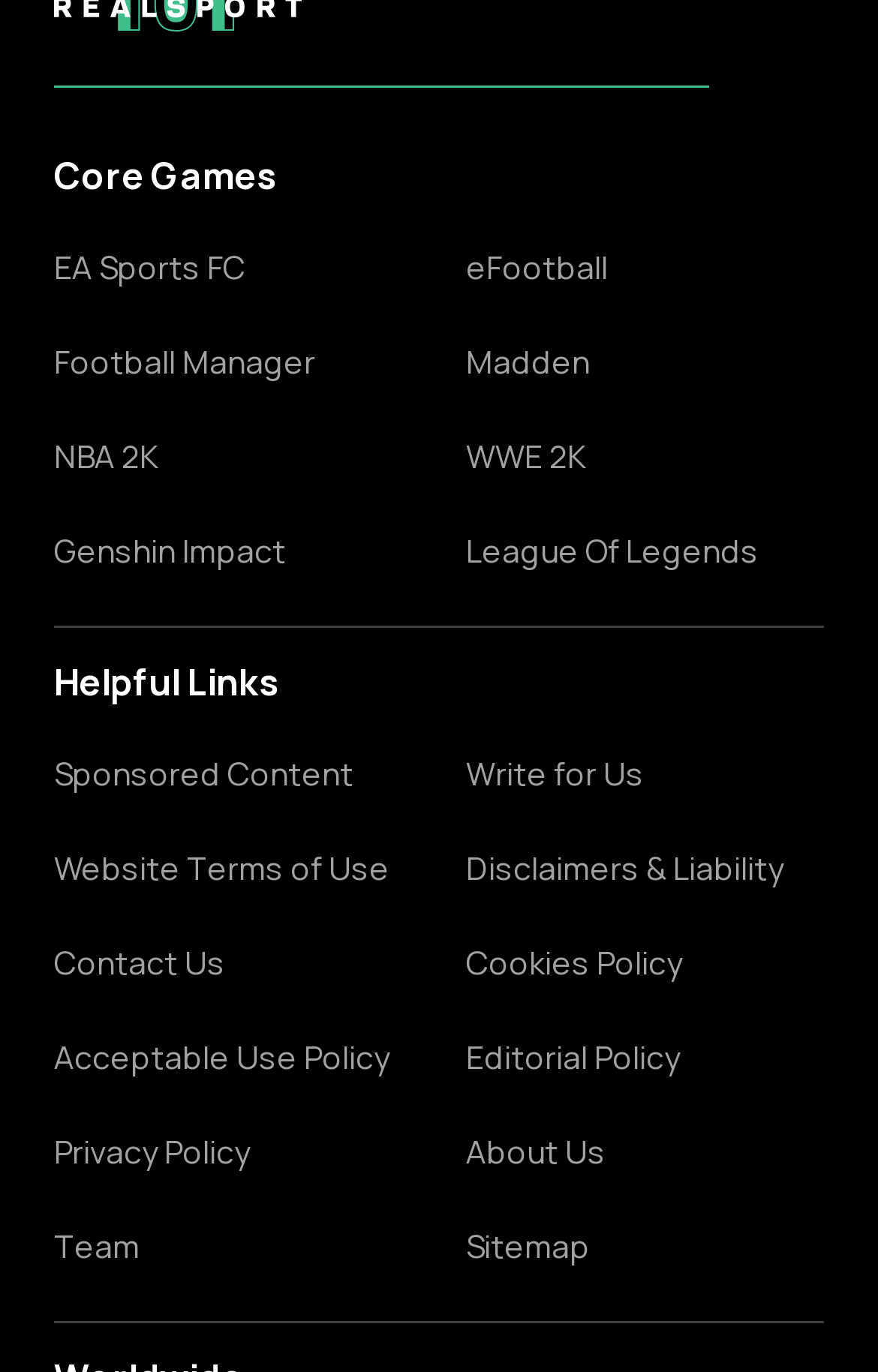Kindly determine the bounding box coordinates for the clickable area to achieve the given instruction: "Learn about the Team".

[0.062, 0.894, 0.469, 0.924]